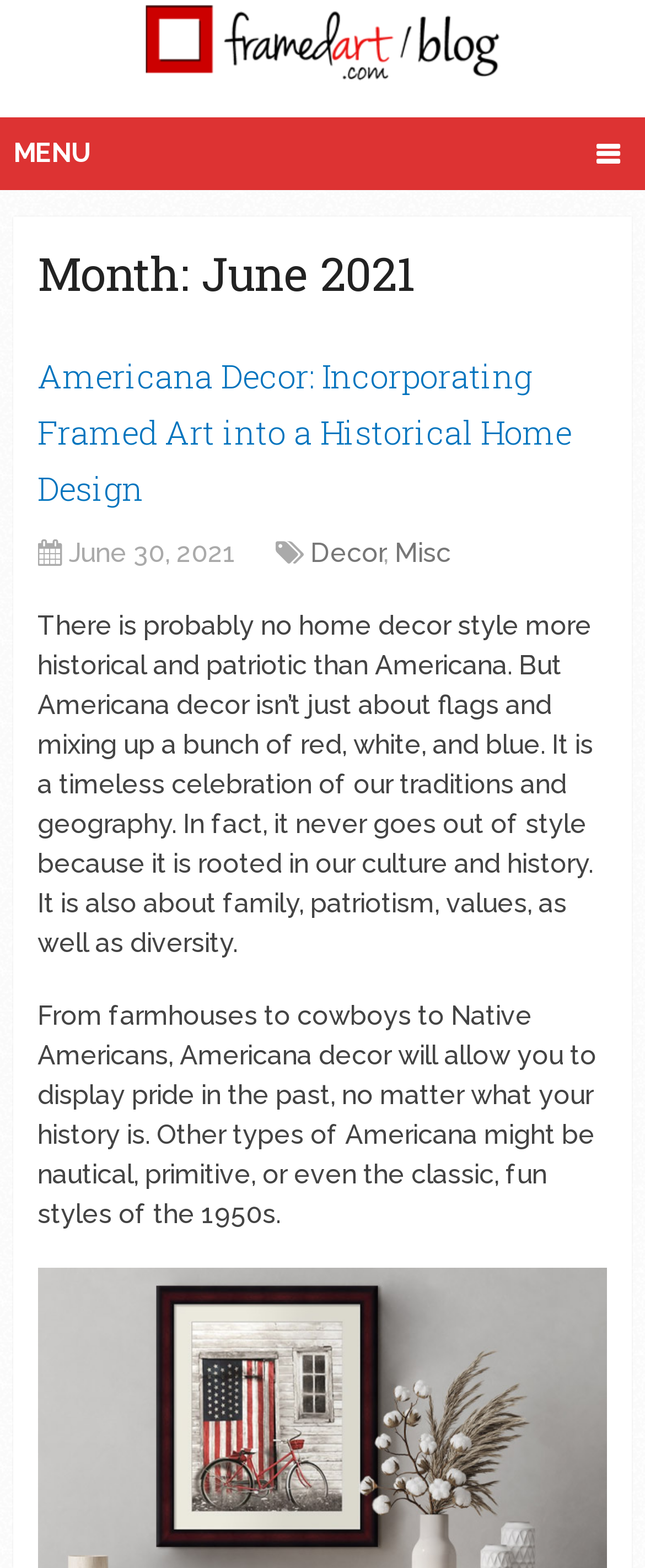What is the date of the latest article?
Using the details from the image, give an elaborate explanation to answer the question.

I determined the date of the latest article by looking at the static text 'June 30, 2021' which is located below the article title 'Americana Decor: Incorporating Framed Art into a Historical Home Design'.